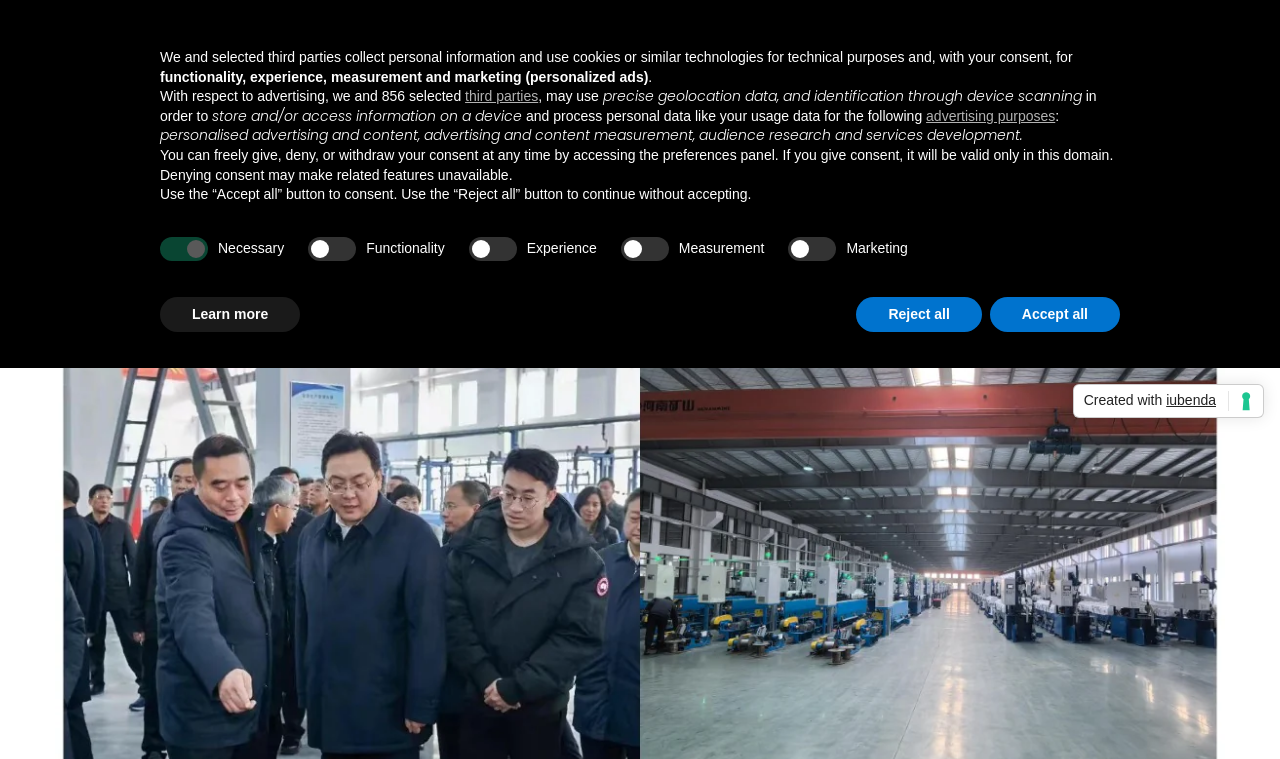Using the description "Our Factory", locate and provide the bounding box of the UI element.

[0.533, 0.024, 0.625, 0.056]